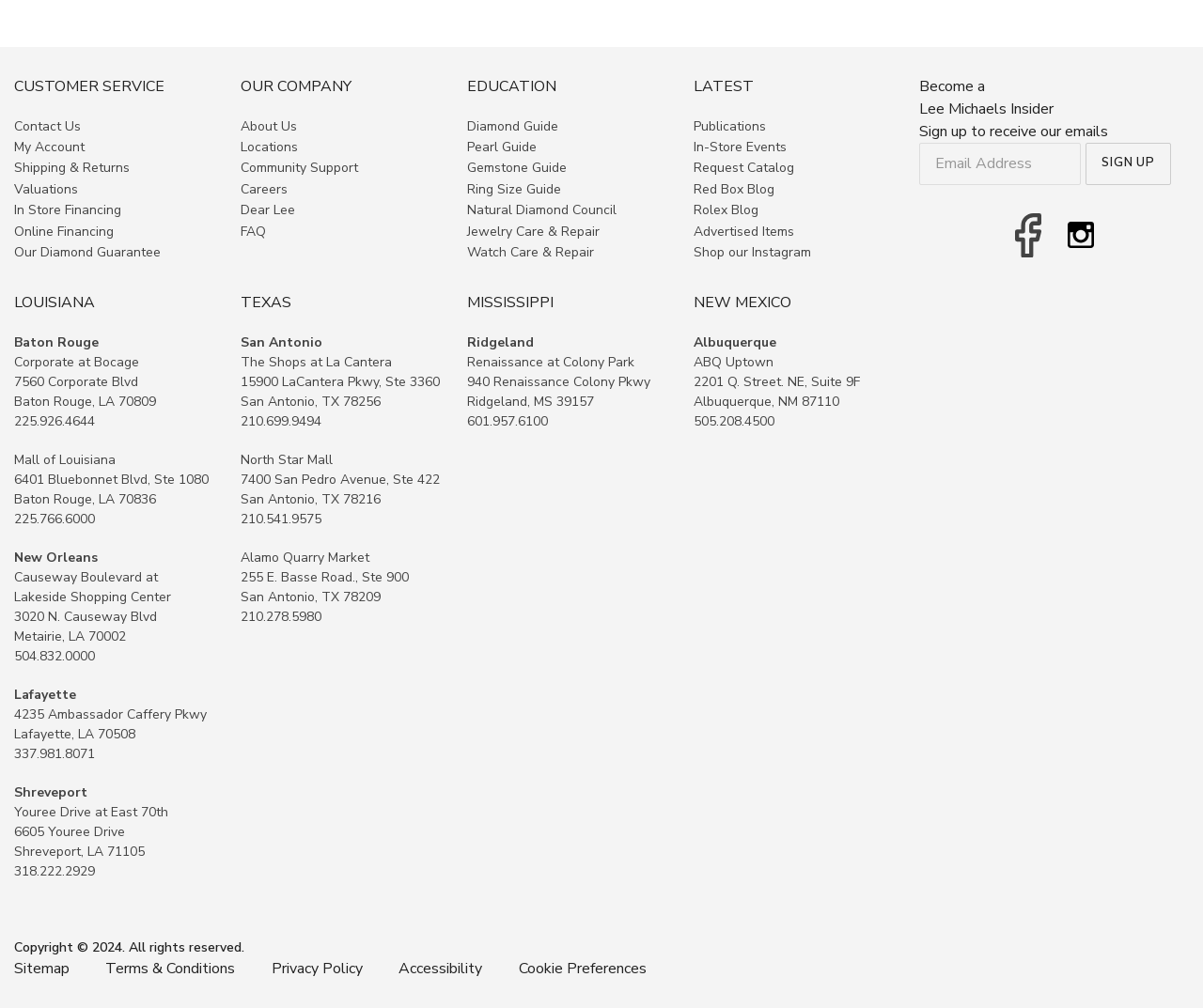Identify the bounding box coordinates of the area you need to click to perform the following instruction: "Explore the San Antonio location".

[0.2, 0.331, 0.268, 0.349]